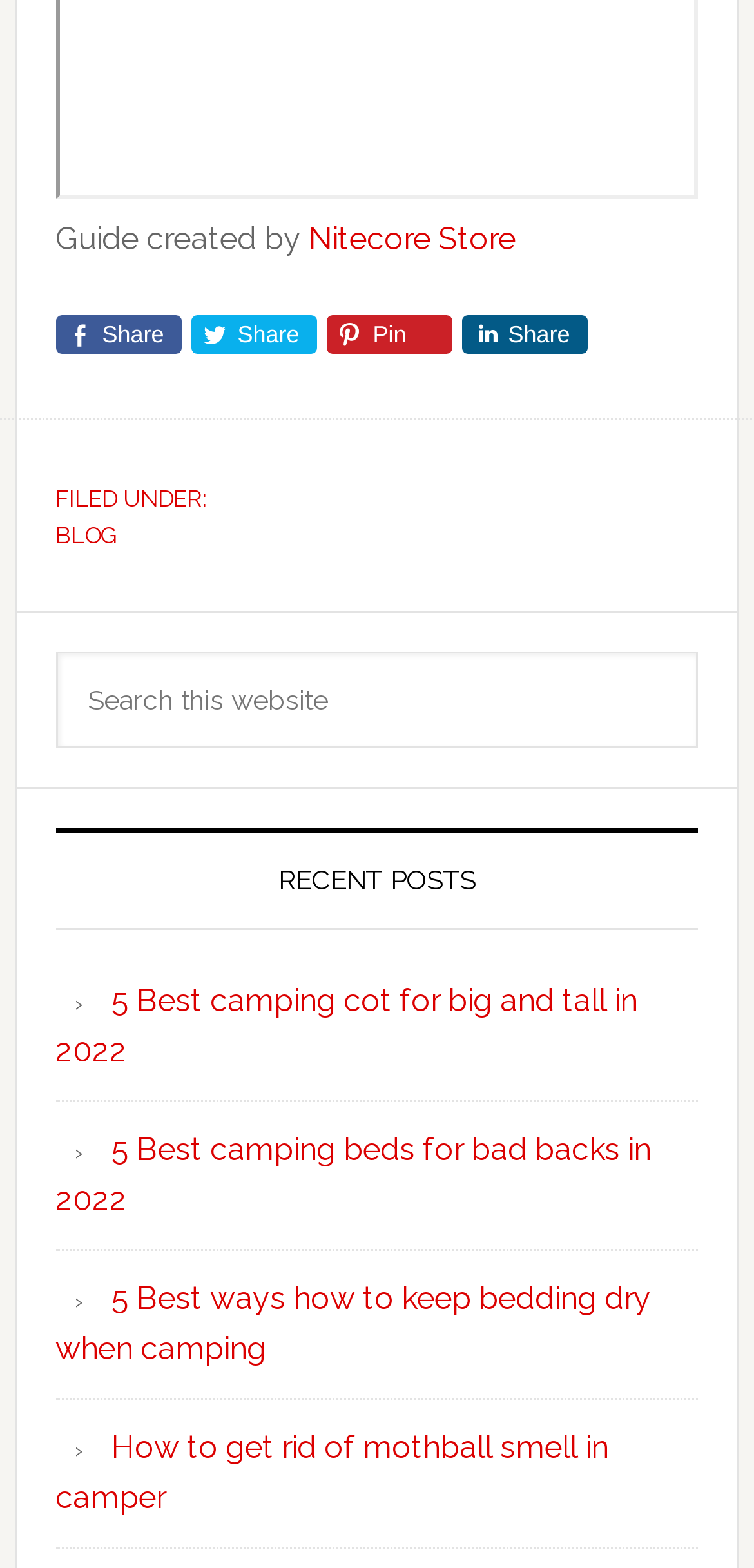What is the purpose of the search box?
From the screenshot, supply a one-word or short-phrase answer.

Search this website